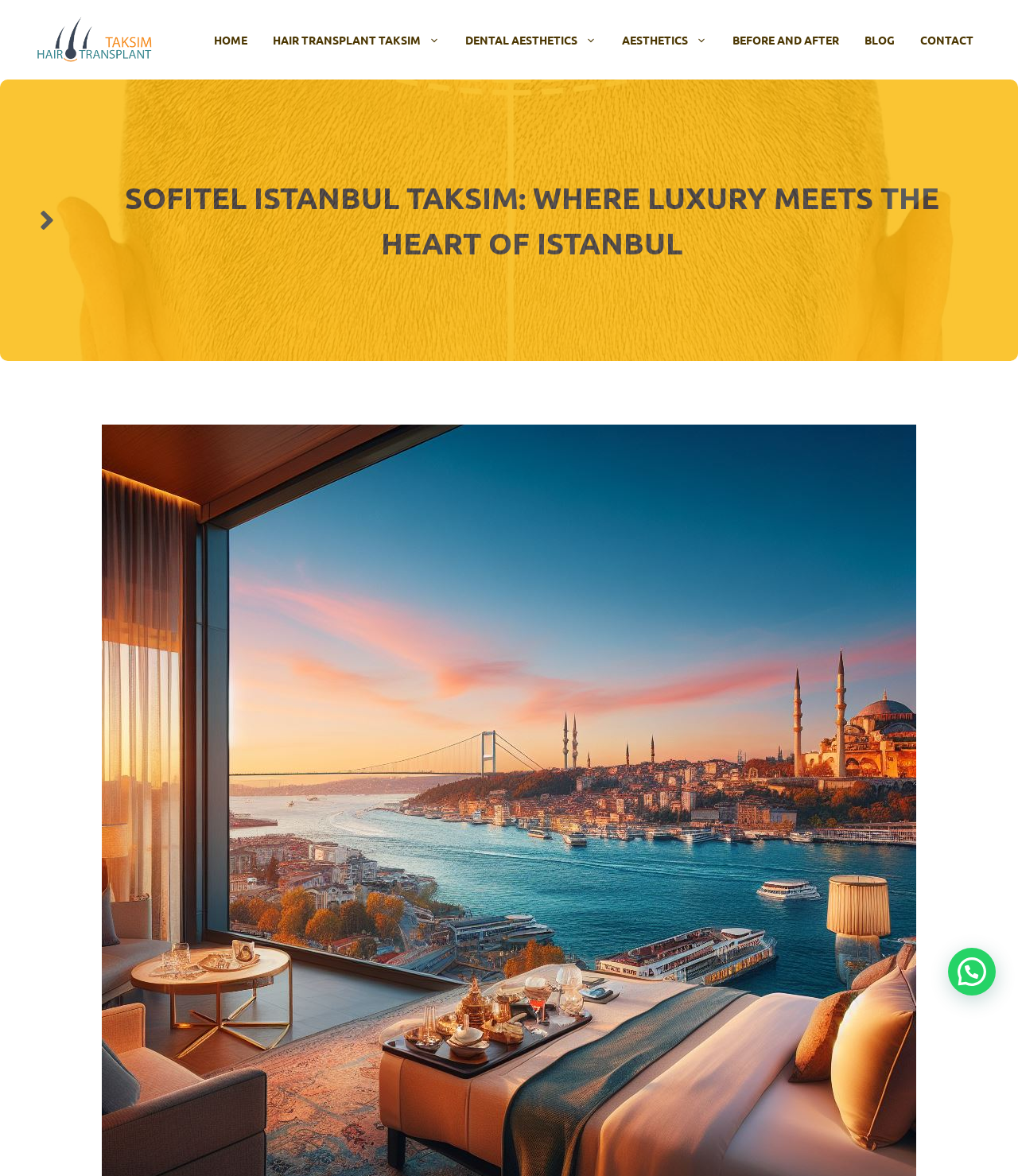Identify the bounding box coordinates for the UI element described by the following text: "Hair Transplant Taksim". Provide the coordinates as four float numbers between 0 and 1, in the format [left, top, right, bottom].

[0.255, 0.014, 0.445, 0.054]